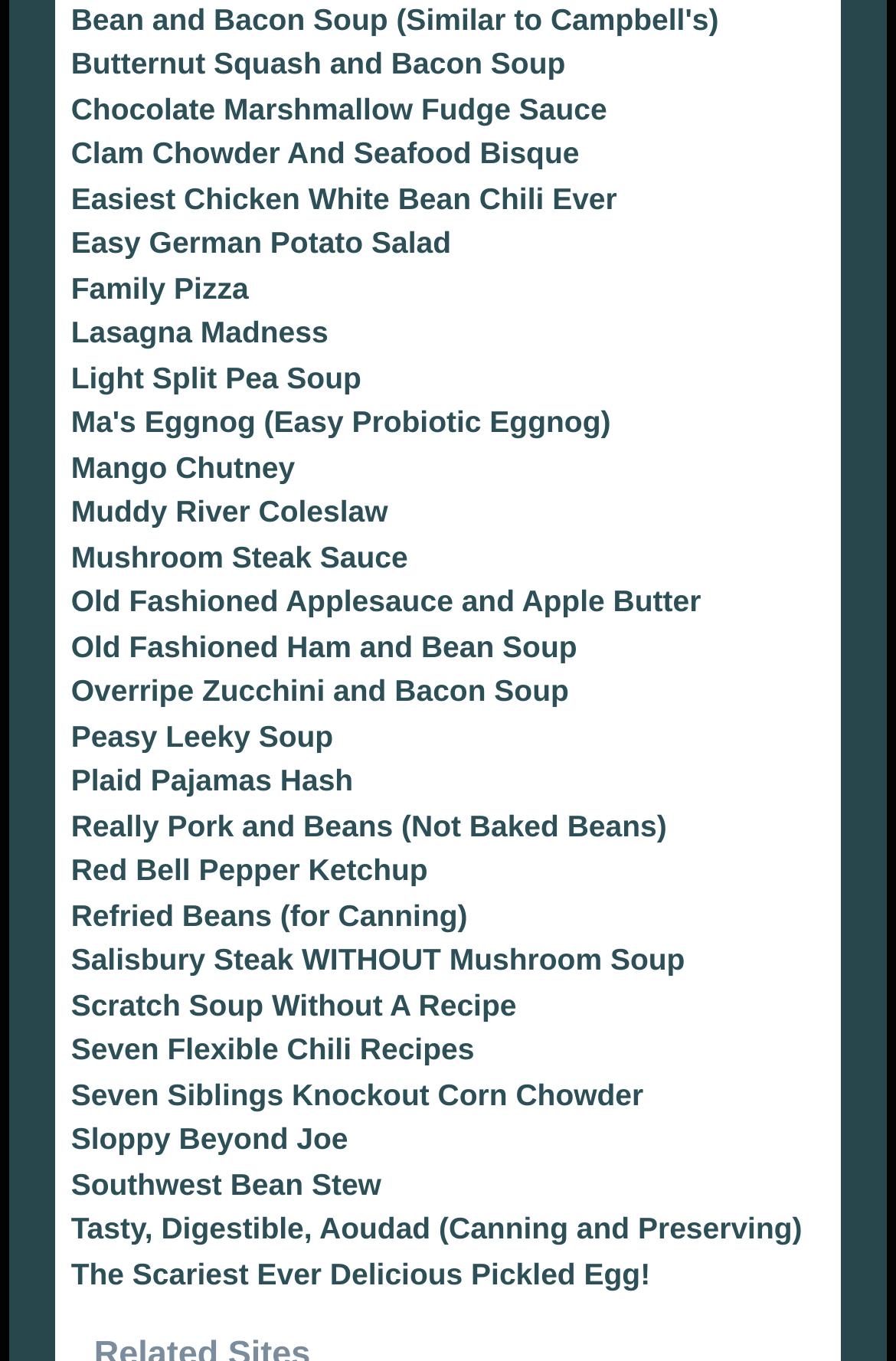Are all recipes listed in alphabetical order?
Using the image as a reference, answer the question with a short word or phrase.

No